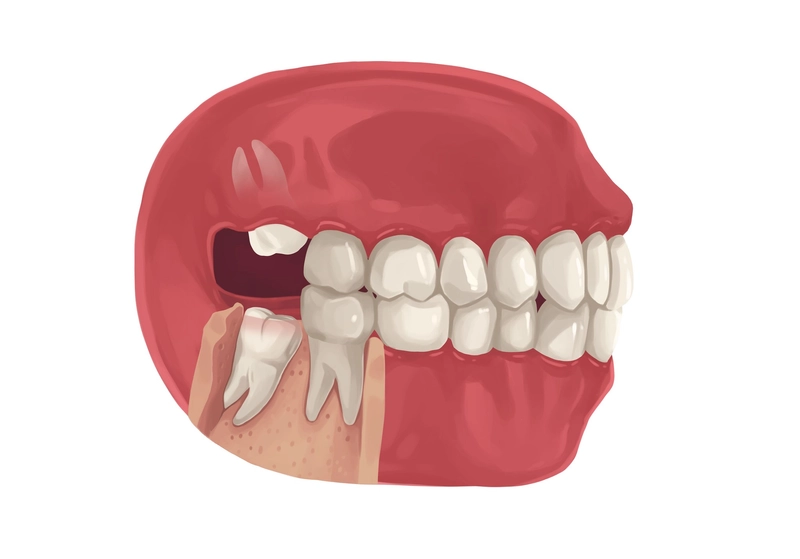Could you please study the image and provide a detailed answer to the question:
What days are comprehensive dental services available?

The accompanying message promotes comprehensive dental services available during weekends, including assistance with dental emergencies, implying that the services are accessible on Saturdays and Sundays.